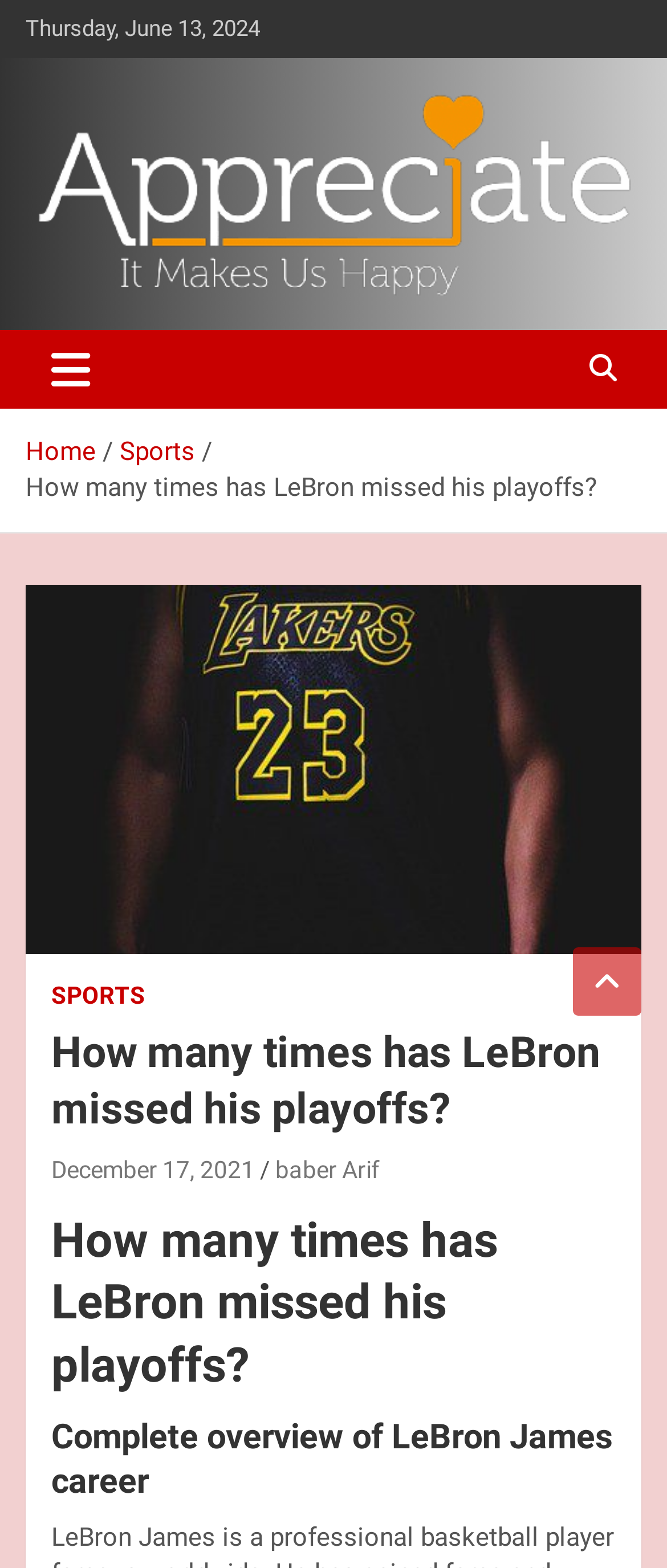Locate the bounding box coordinates of the element you need to click to accomplish the task described by this instruction: "Go to the 'Home' page".

[0.038, 0.278, 0.144, 0.297]